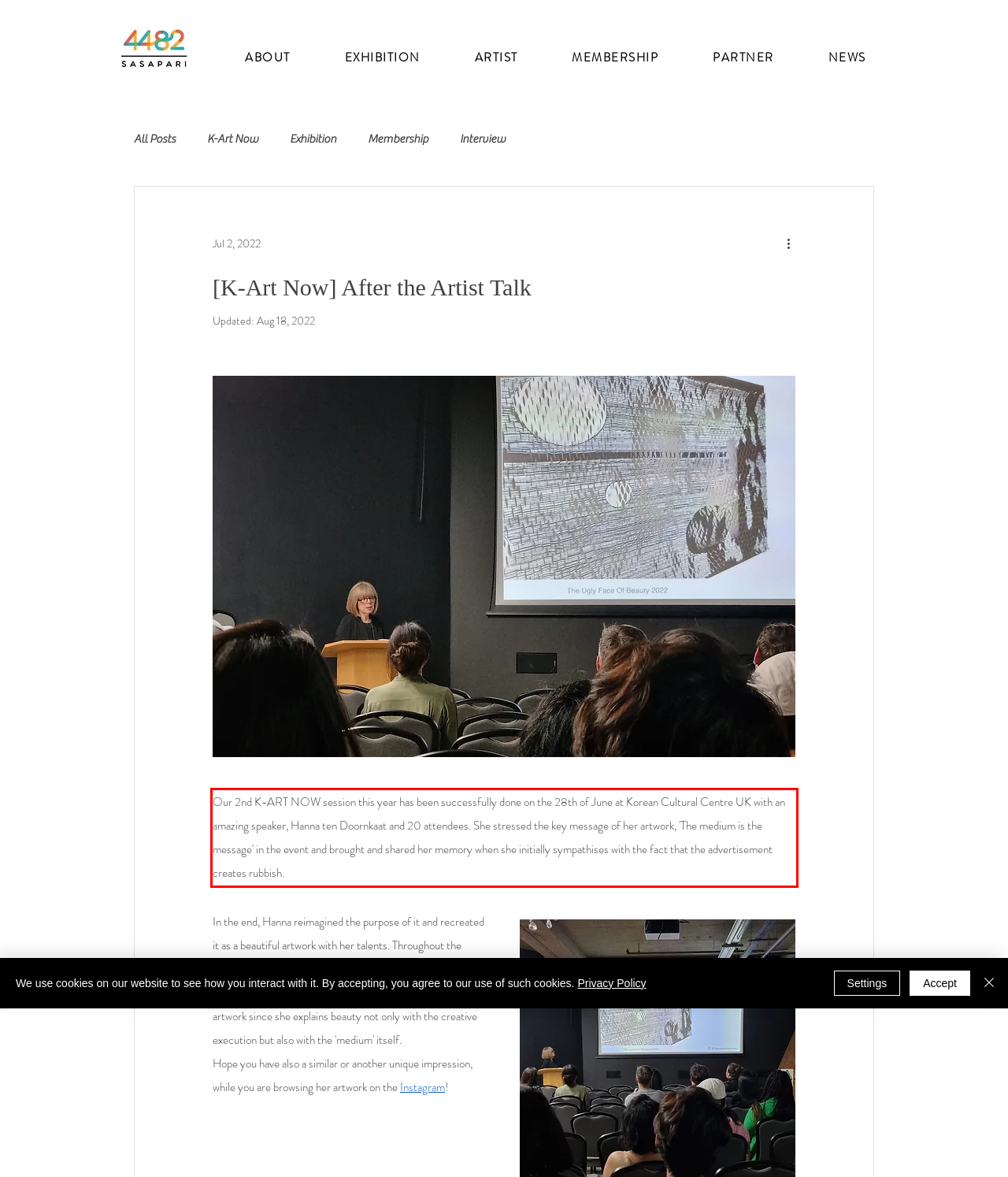Please examine the webpage screenshot containing a red bounding box and use OCR to recognize and output the text inside the red bounding box.

Our 2nd K-ART NOW session this year has been successfully done on the 28th of June at Korean Cultural Centre UK with an amazing speaker, Hanna ten Doornkaat and 20 attendees. She stressed the key message of her artwork, 'The medium is the message' in the event and brought and shared her memory when she initially sympathises with the fact that the advertisement creates rubbish.